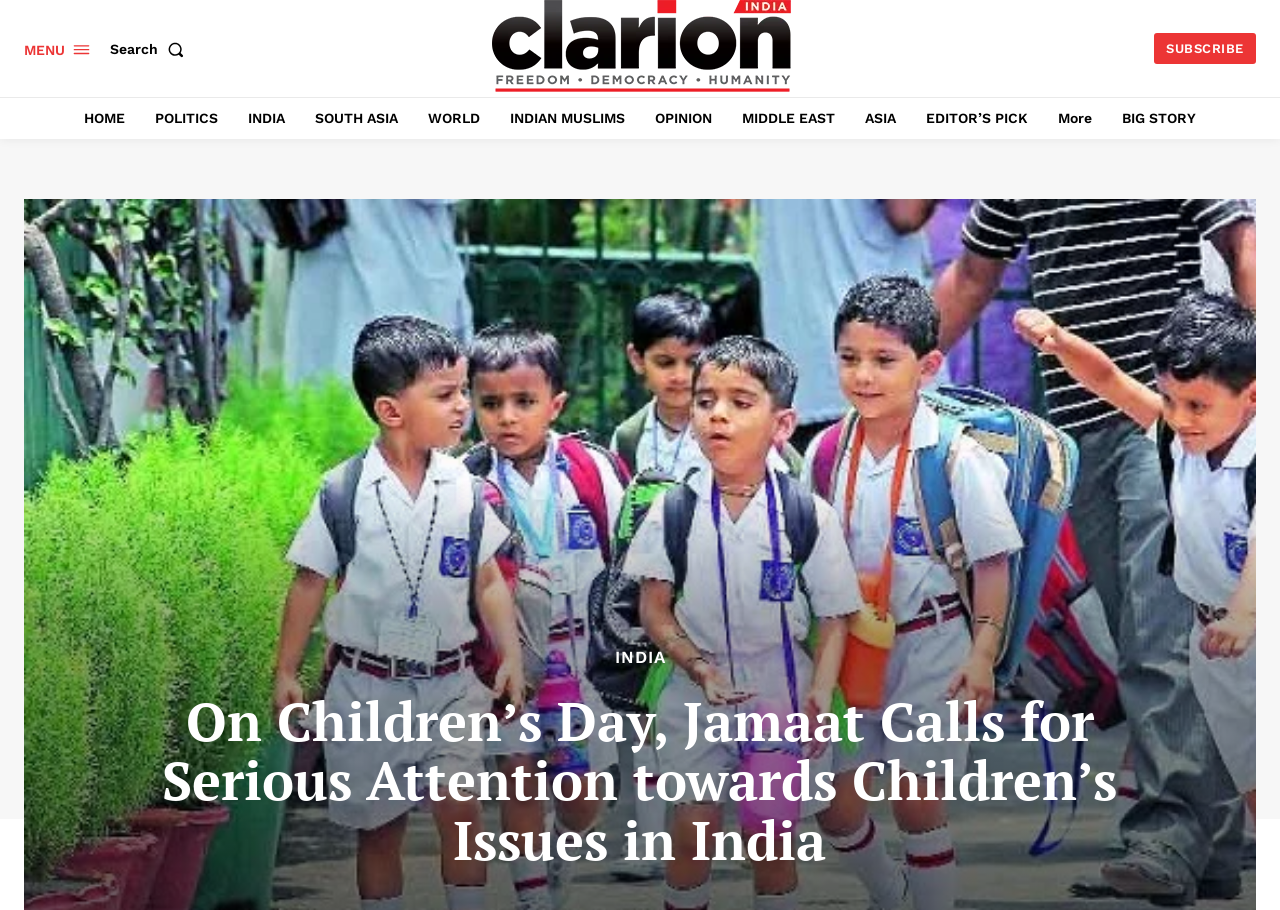Specify the bounding box coordinates of the area that needs to be clicked to achieve the following instruction: "Search for something".

[0.086, 0.031, 0.15, 0.077]